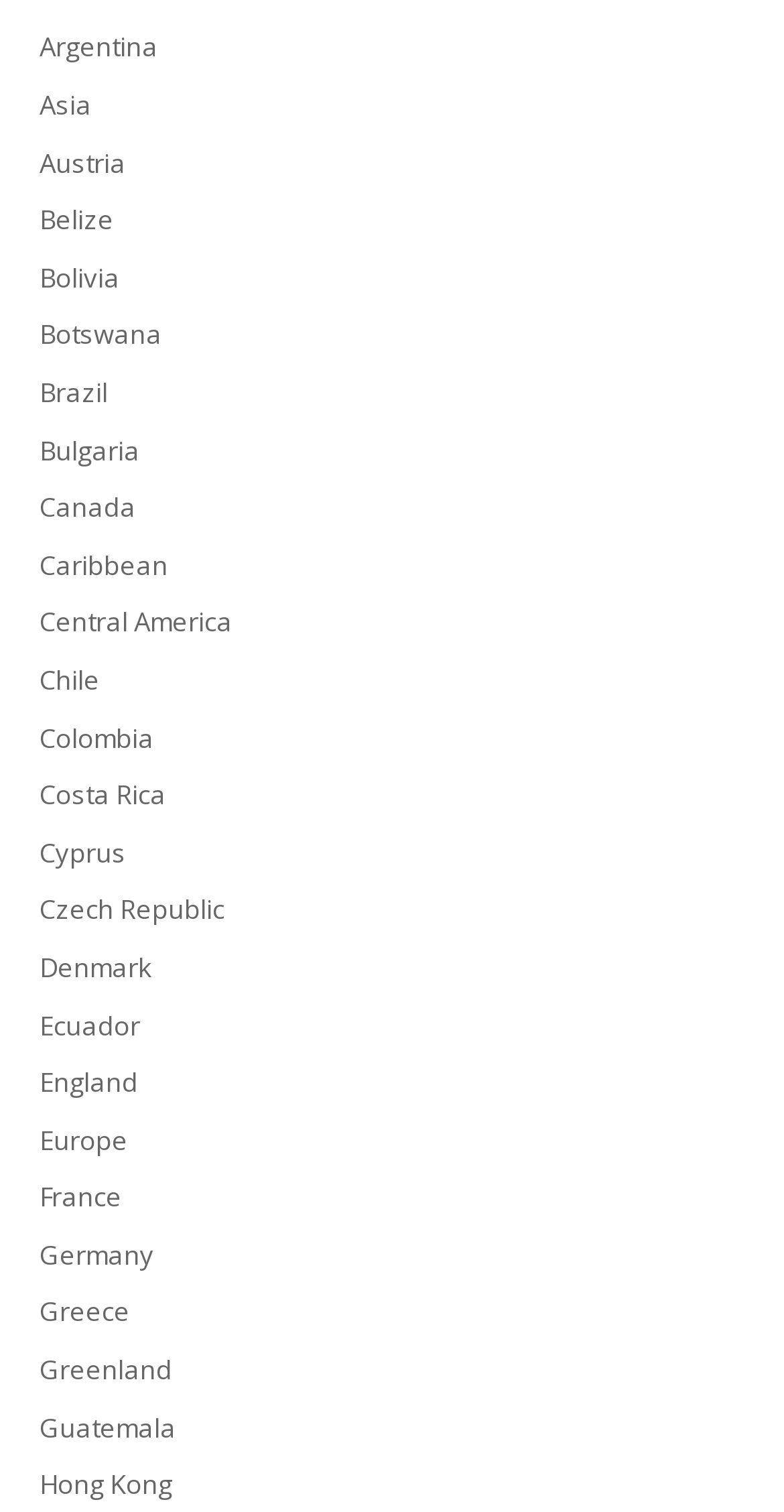Please mark the bounding box coordinates of the area that should be clicked to carry out the instruction: "learn about Austria".

[0.05, 0.095, 0.16, 0.119]